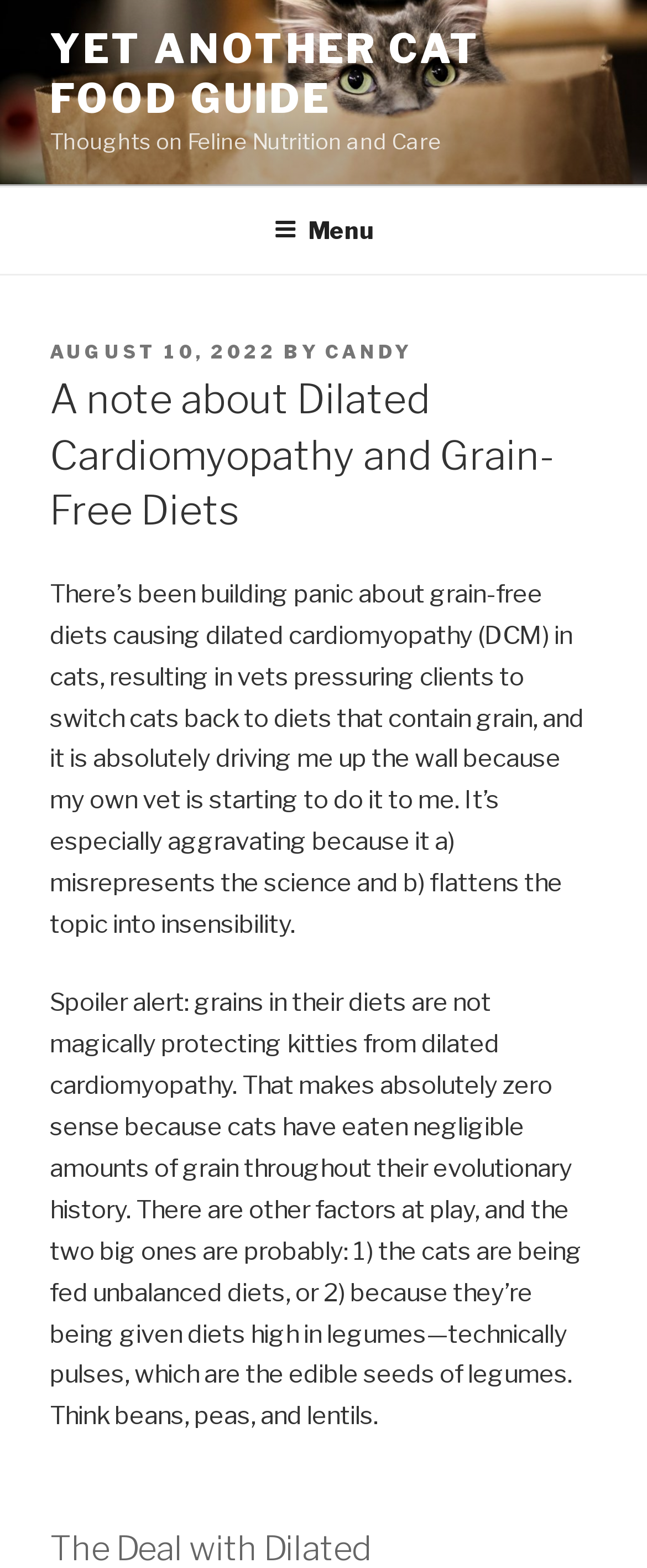Provide an in-depth caption for the elements present on the webpage.

The webpage is about a blog post discussing the relationship between grain-free diets and dilated cardiomyopathy in cats. At the top, there is a link to "YET ANOTHER CAT FOOD GUIDE" and a static text "Thoughts on Feline Nutrition and Care". Below this, there is a top menu navigation bar that spans the entire width of the page, containing a button labeled "Menu" that can be expanded.

Below the navigation bar, there is a header section that contains a static text "POSTED ON" followed by a link to the date "AUGUST 10, 2022" and a static text "BY" followed by a link to the author "CANDY". Next to this, there is a heading that repeats the title of the blog post "A note about Dilated Cardiomyopathy and Grain-Free Diets".

The main content of the blog post starts below the header section, with a long paragraph of text that discusses the controversy surrounding grain-free diets and dilated cardiomyopathy in cats. The text expresses frustration with the misinformation being spread by vets and explains that the science does not support the claim that grain-free diets are the cause of the condition. 

A second paragraph of text continues the discussion, explaining that cats have not eaten significant amounts of grain throughout their evolutionary history and that other factors, such as unbalanced diets or diets high in legumes, are more likely to be the cause of dilated cardiomyopathy.